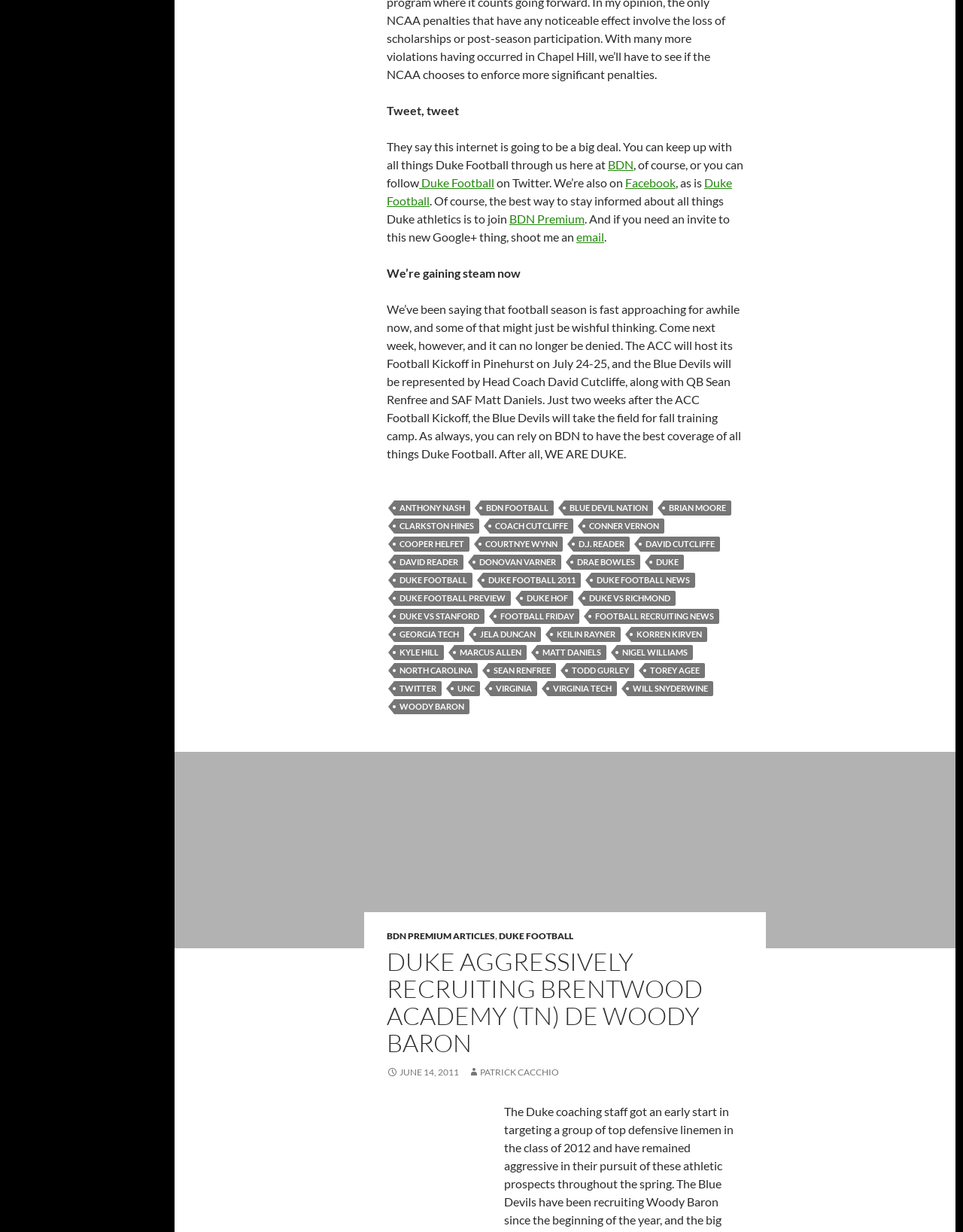Determine the bounding box coordinates of the element's region needed to click to follow the instruction: "View the BDN Premium articles". Provide these coordinates as four float numbers between 0 and 1, formatted as [left, top, right, bottom].

[0.402, 0.755, 0.514, 0.764]